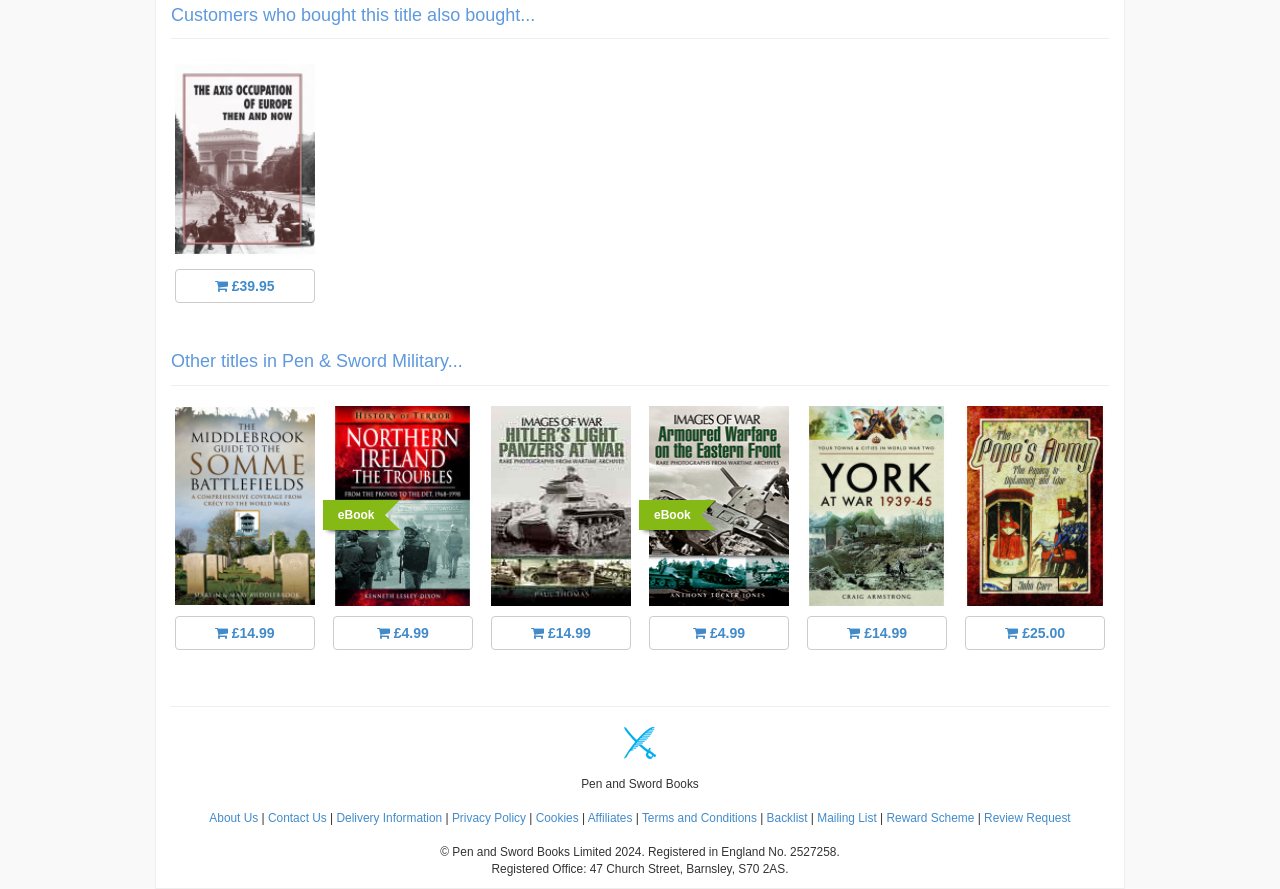Could you find the bounding box coordinates of the clickable area to complete this instruction: "Review Request"?

[0.769, 0.912, 0.836, 0.928]